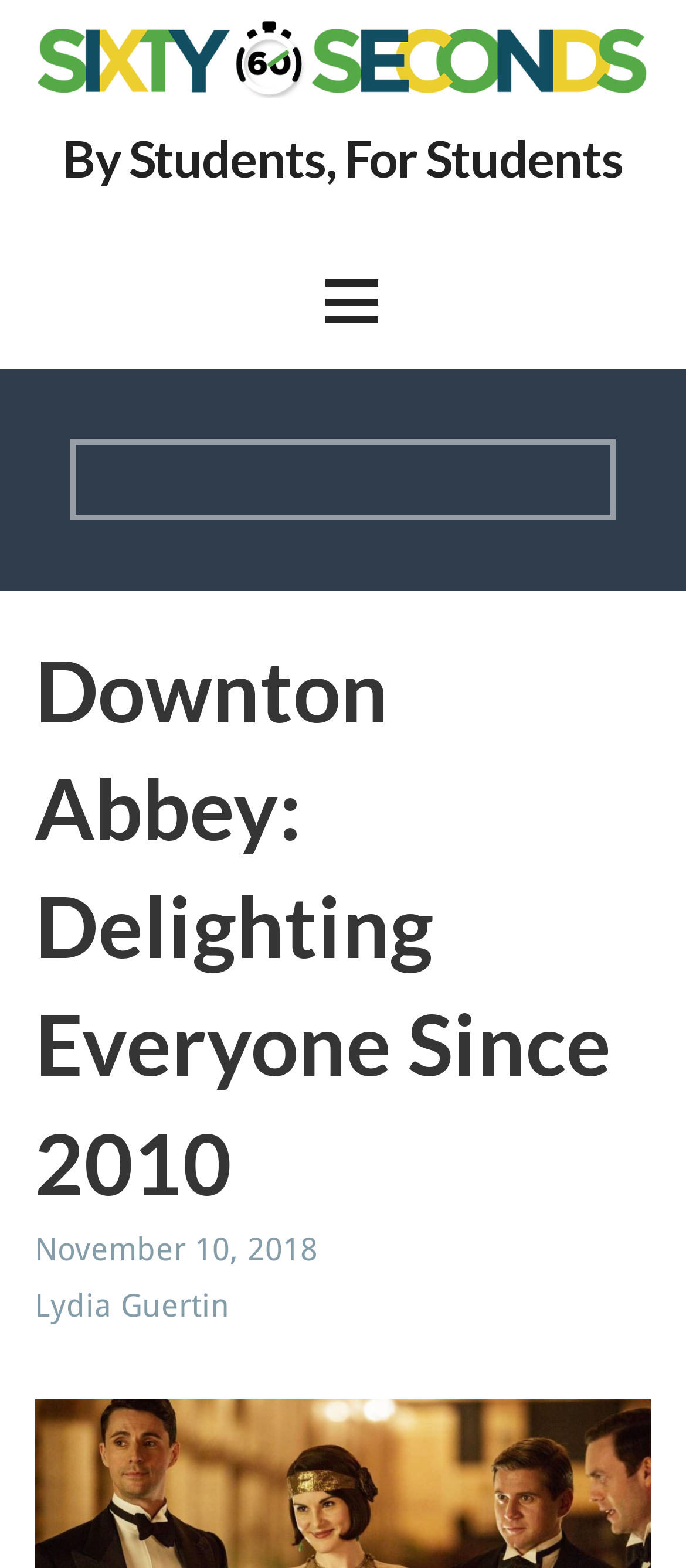What is the theme of the webpage?
From the screenshot, provide a brief answer in one word or phrase.

TV show review